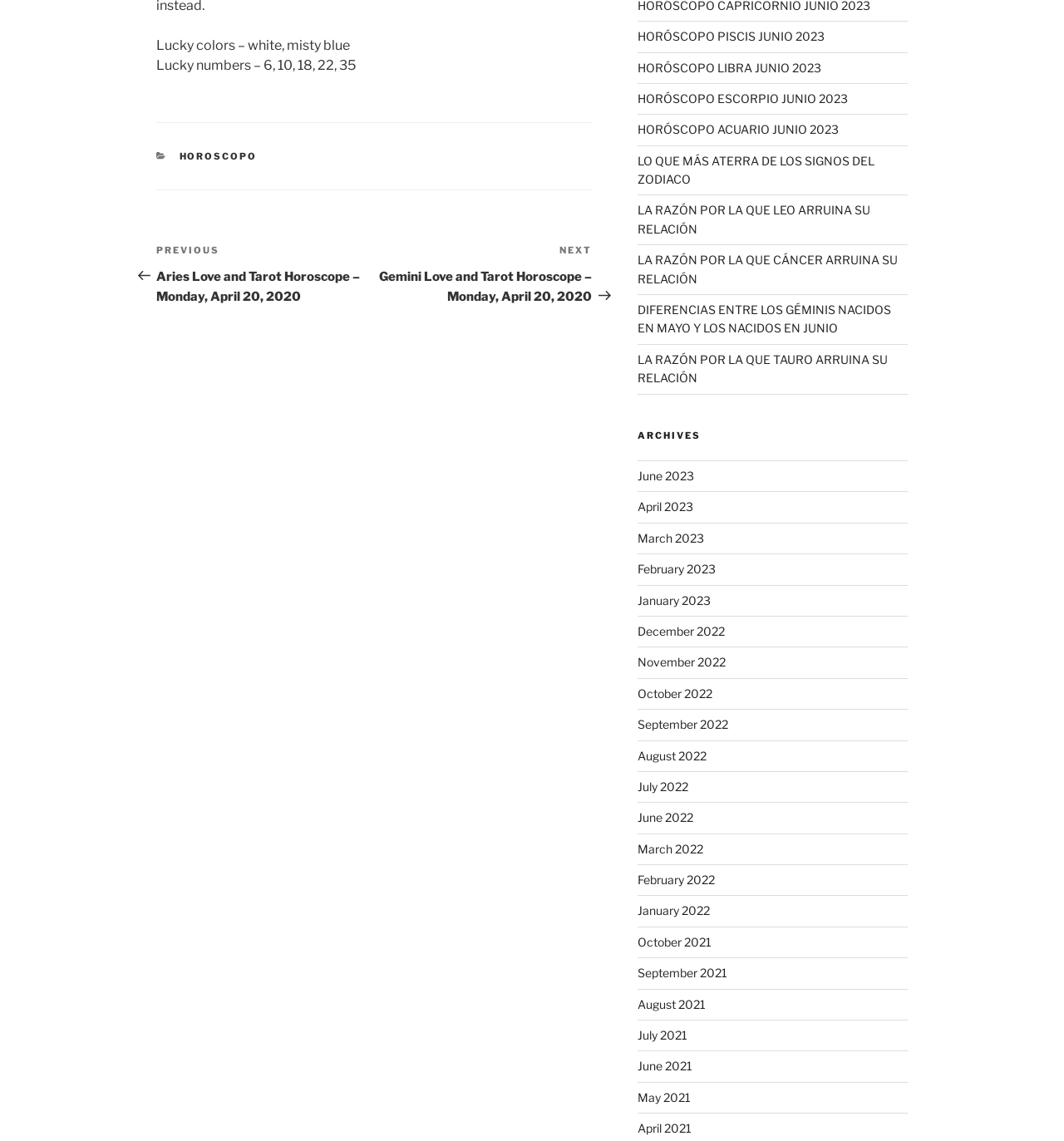Predict the bounding box coordinates of the UI element that matches this description: "Horoscopo". The coordinates should be in the format [left, top, right, bottom] with each value between 0 and 1.

[0.168, 0.131, 0.242, 0.142]